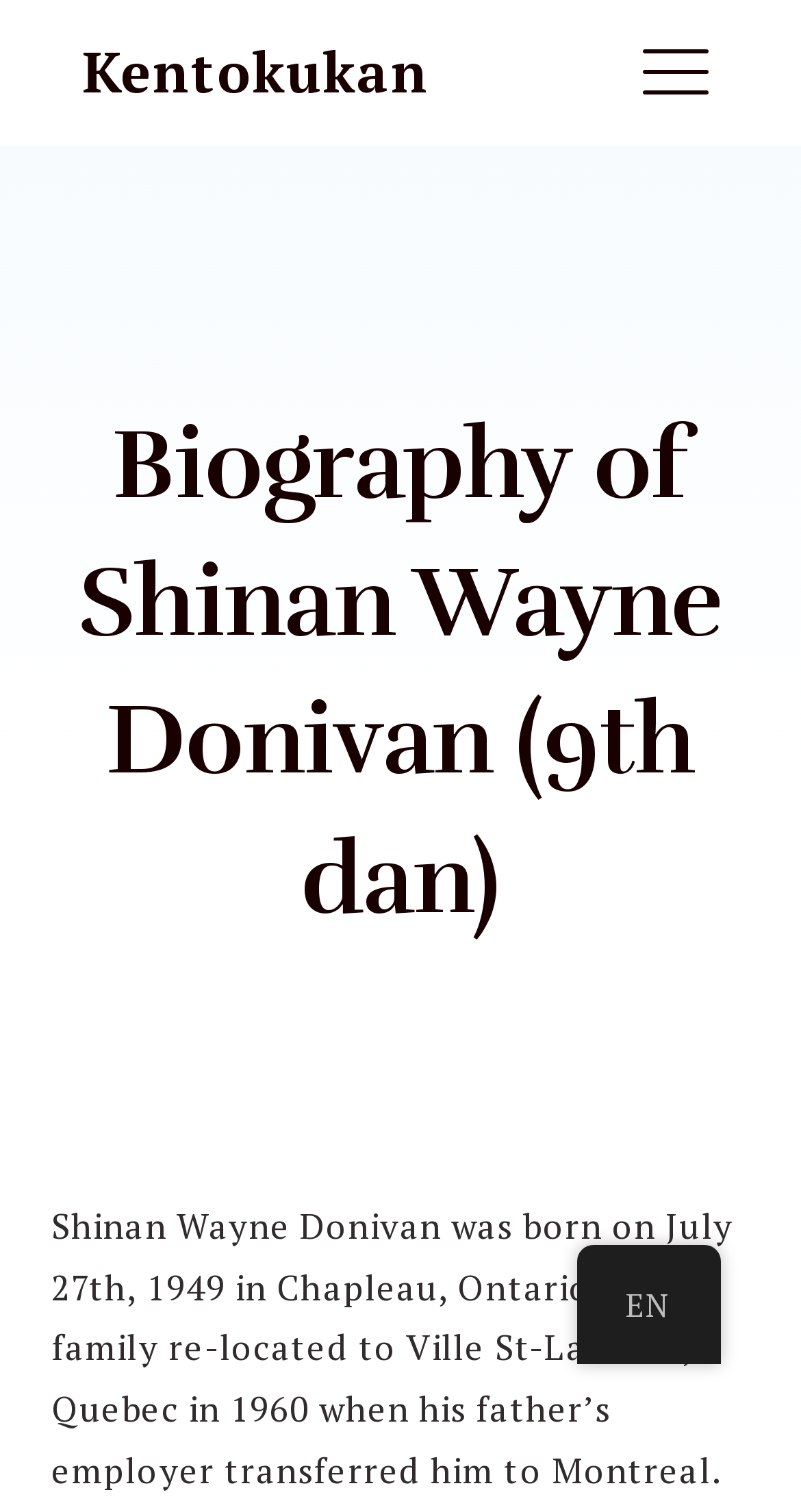Carefully observe the image and respond to the question with a detailed answer:
How many links are in the top navigation menu?

I counted the link elements in the top navigation menu and found that there are 6 links: 'Home', 'About Us', 'Class Calendar', 'Training Centers', 'Manuals', and 'Contact'.